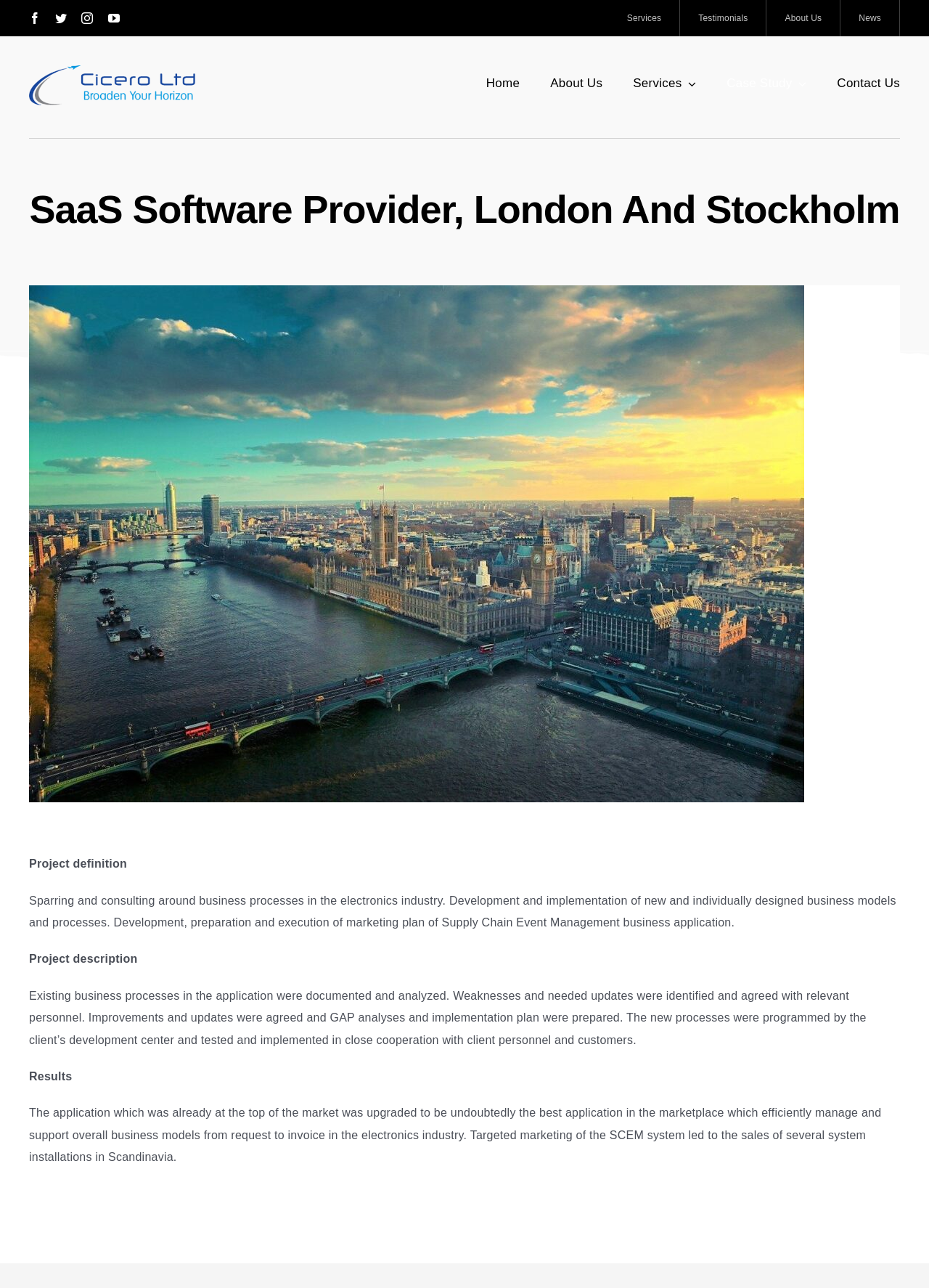Determine the bounding box coordinates in the format (top-left x, top-left y, bottom-right x, bottom-right y). Ensure all values are floating point numbers between 0 and 1. Identify the bounding box of the UI element described by: aria-label="Cicero Logo – W"

[0.031, 0.05, 0.212, 0.06]